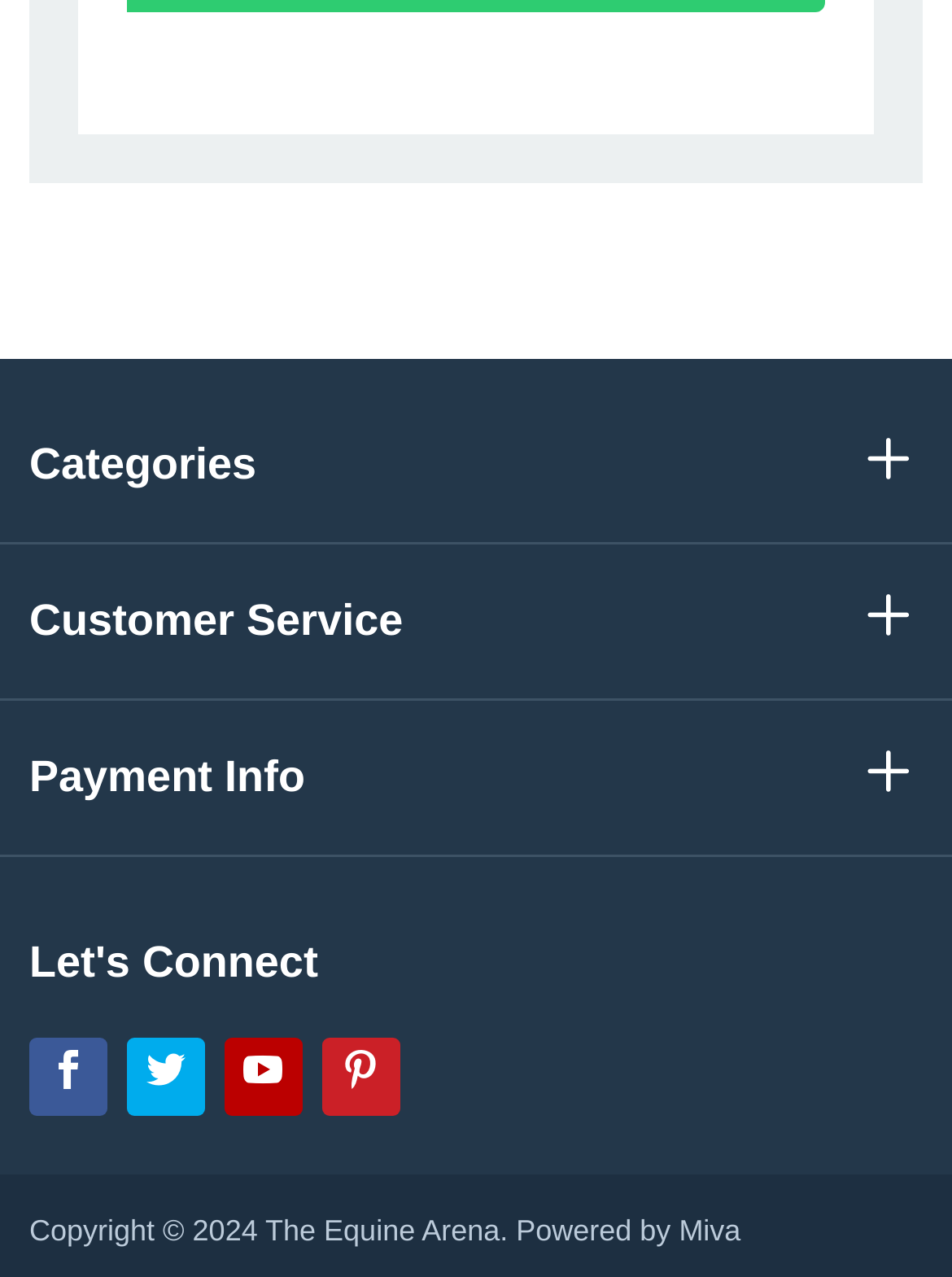Answer succinctly with a single word or phrase:
How many social media links are present?

4